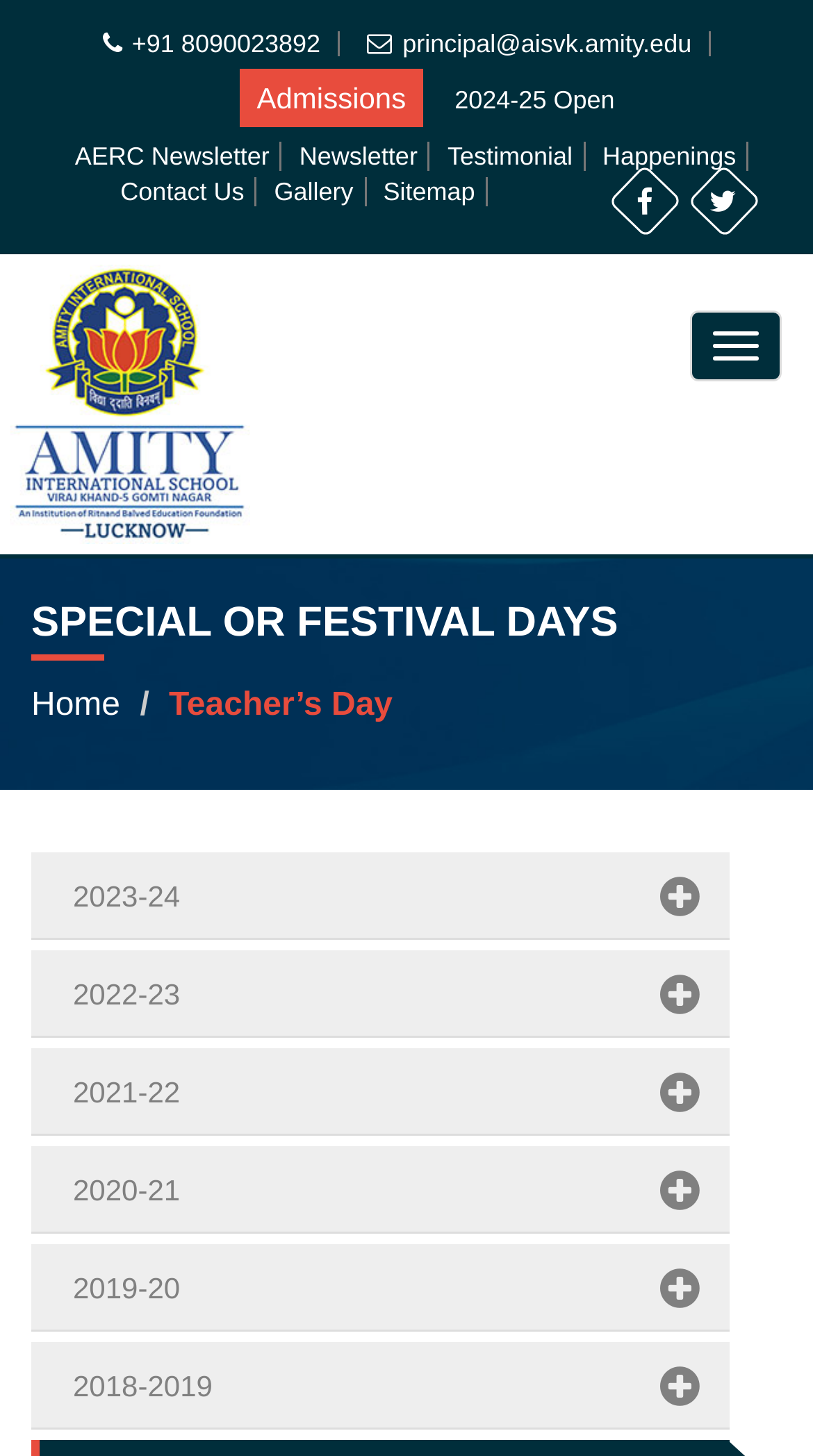Refer to the image and provide a thorough answer to this question:
What is the current admission status?

The current admission status can be found at the top of the webpage, which indicates that admissions for 2024-25 are open.